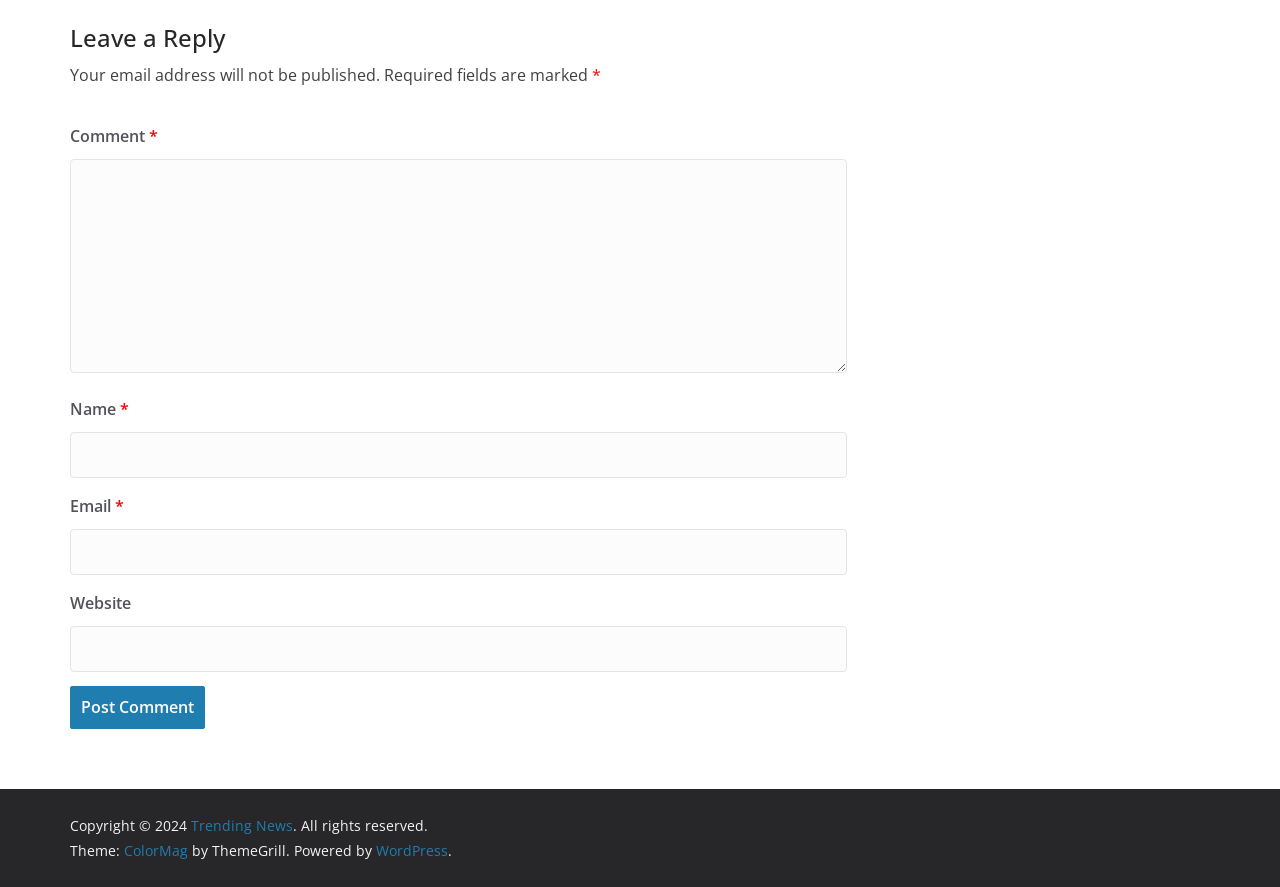What is the copyright year mentioned at the bottom of the webpage?
Provide a one-word or short-phrase answer based on the image.

2024